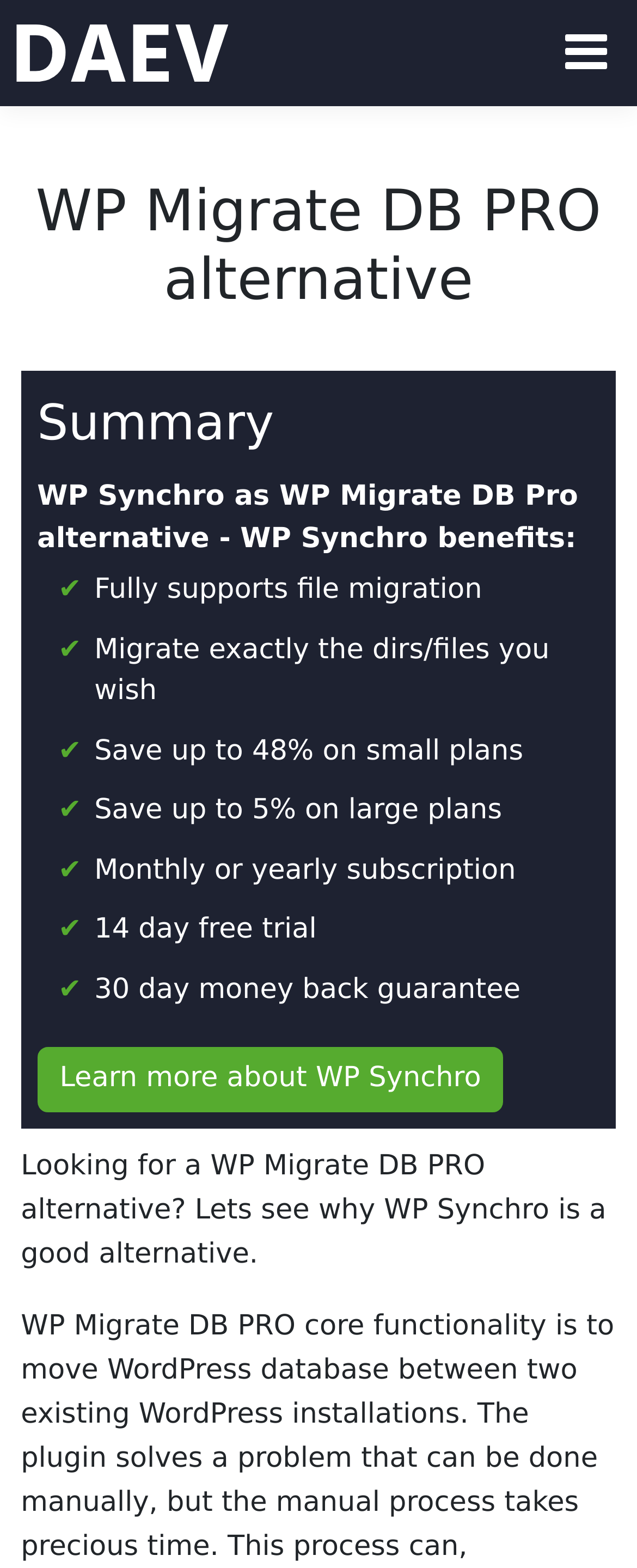Carefully examine the image and provide an in-depth answer to the question: How much can I save on small plans?

The webpage states that WP Synchro offers a cost-effective solution, with savings of up to 48% on small plans, making it a more affordable option compared to WP Migrate DB PRO.